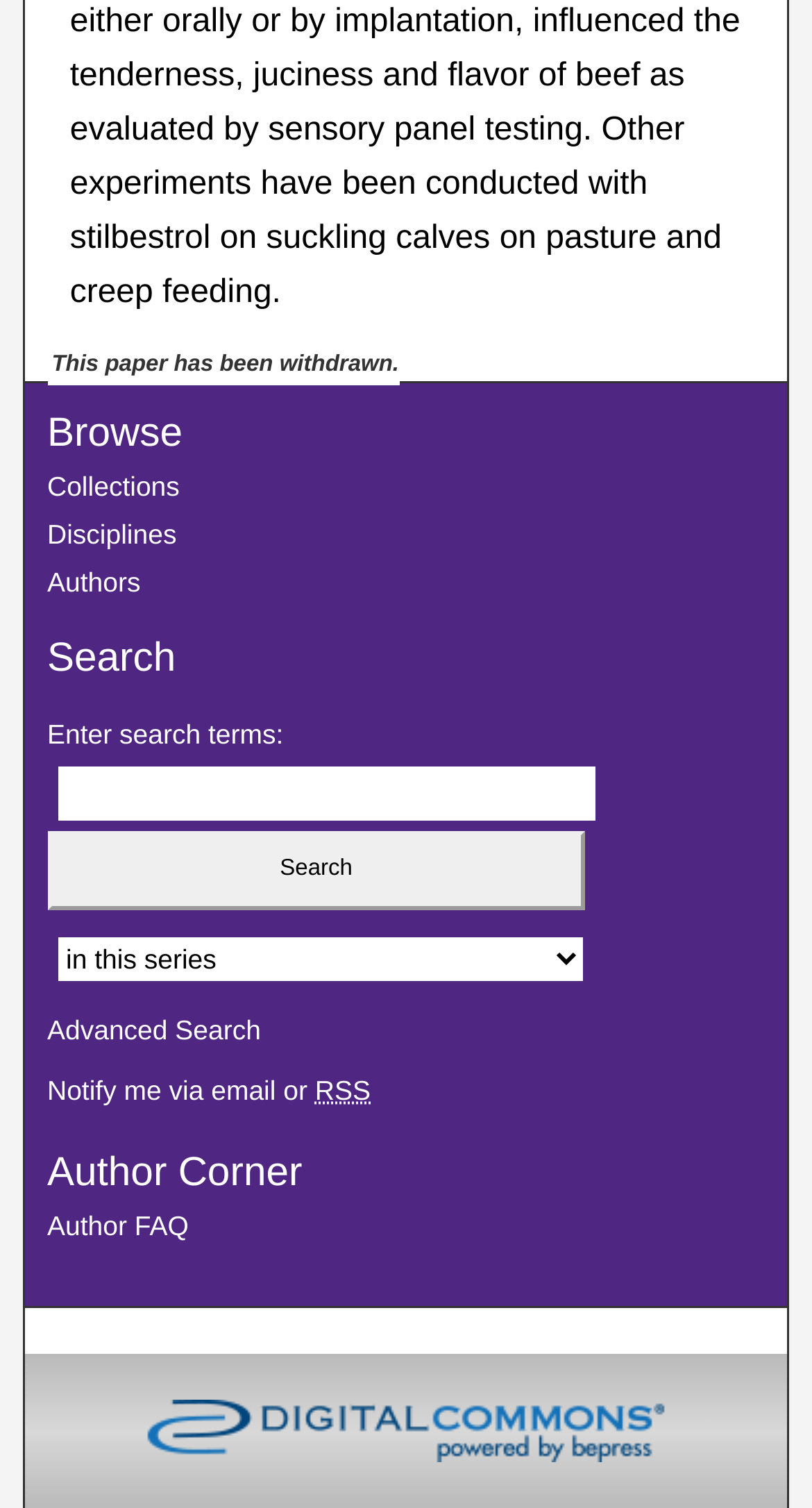What is the current status of this paper?
Please provide a detailed and thorough answer to the question.

The webpage displays a static text 'This paper has been withdrawn.' at the top, indicating the current status of the paper.